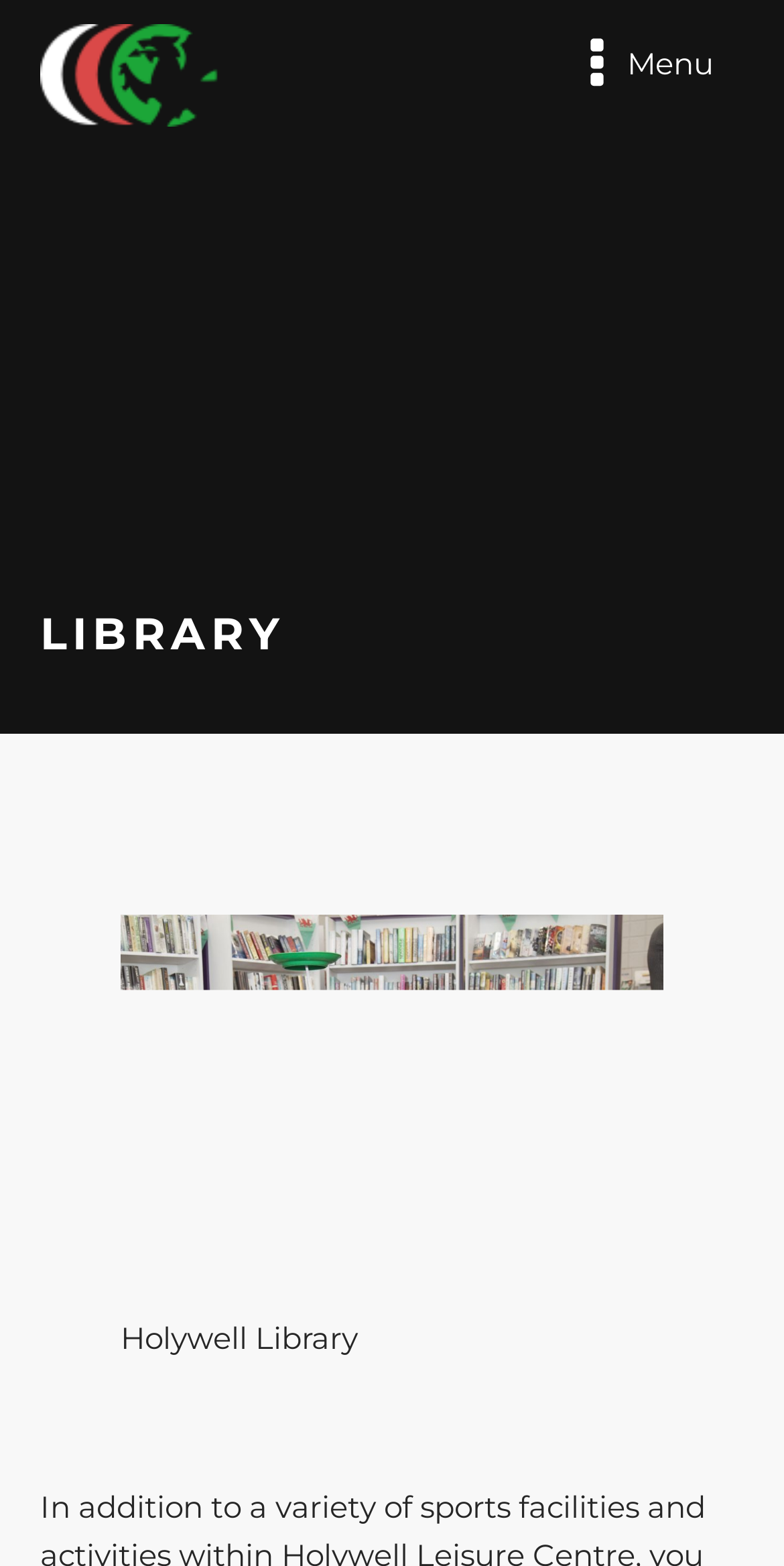Generate a thorough description of the webpage.

The webpage is about the Holywell Leisure Centre's library. At the top right corner, there is a menu icon represented by an ellipsis-v symbol. Next to it, the text "Menu" is displayed. 

On the left side of the page, the heading "LIBRARY" is prominently displayed. Below it, there is a large figure that occupies most of the page's width, with a caption "Holywell Library" at the bottom of the figure.